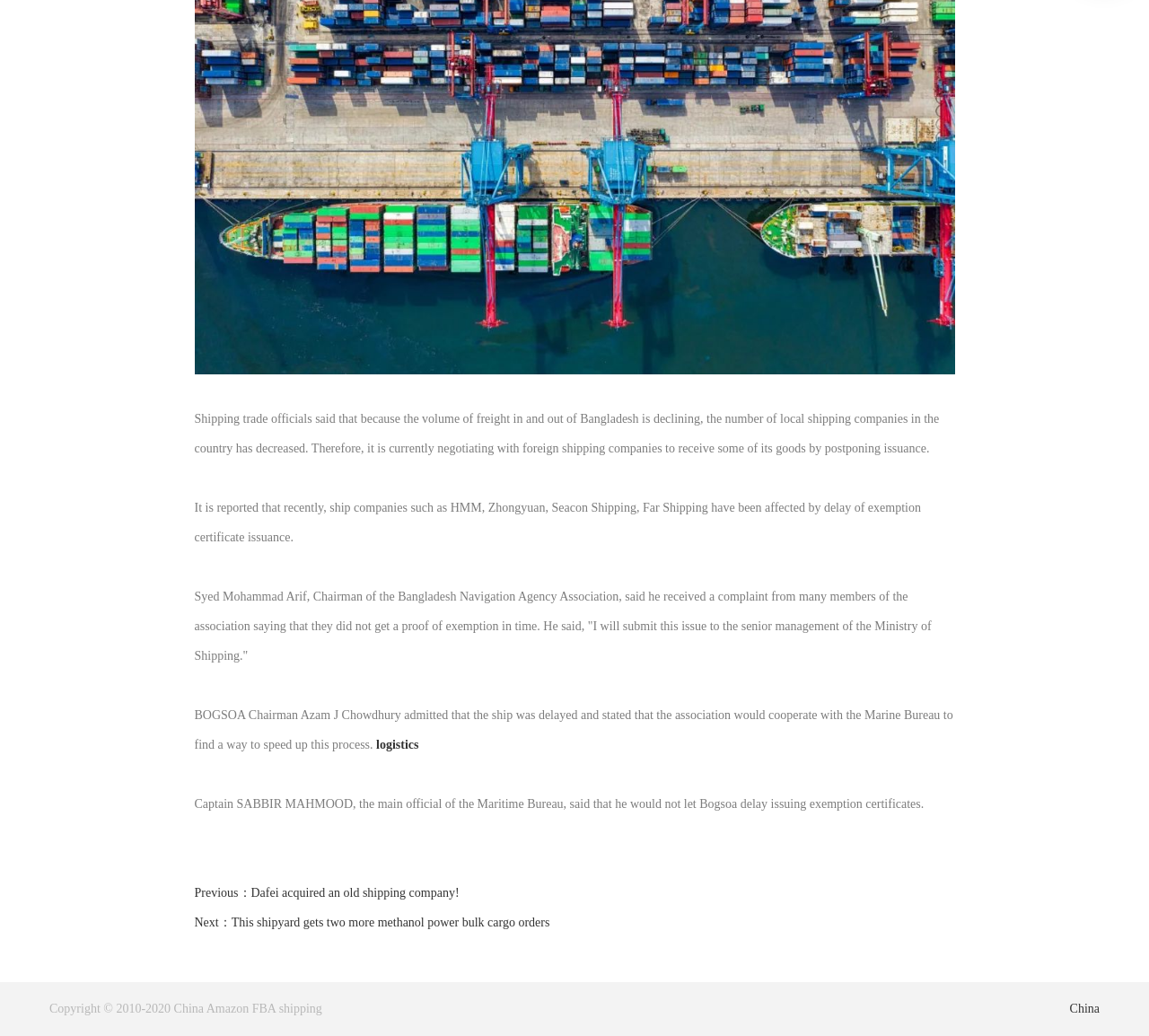What is the year range of the copyright?
Answer the question with as much detail as possible.

The copyright notice at the bottom of the page states 'Copyright © 2010-2020 China Amazon FBA shipping'.